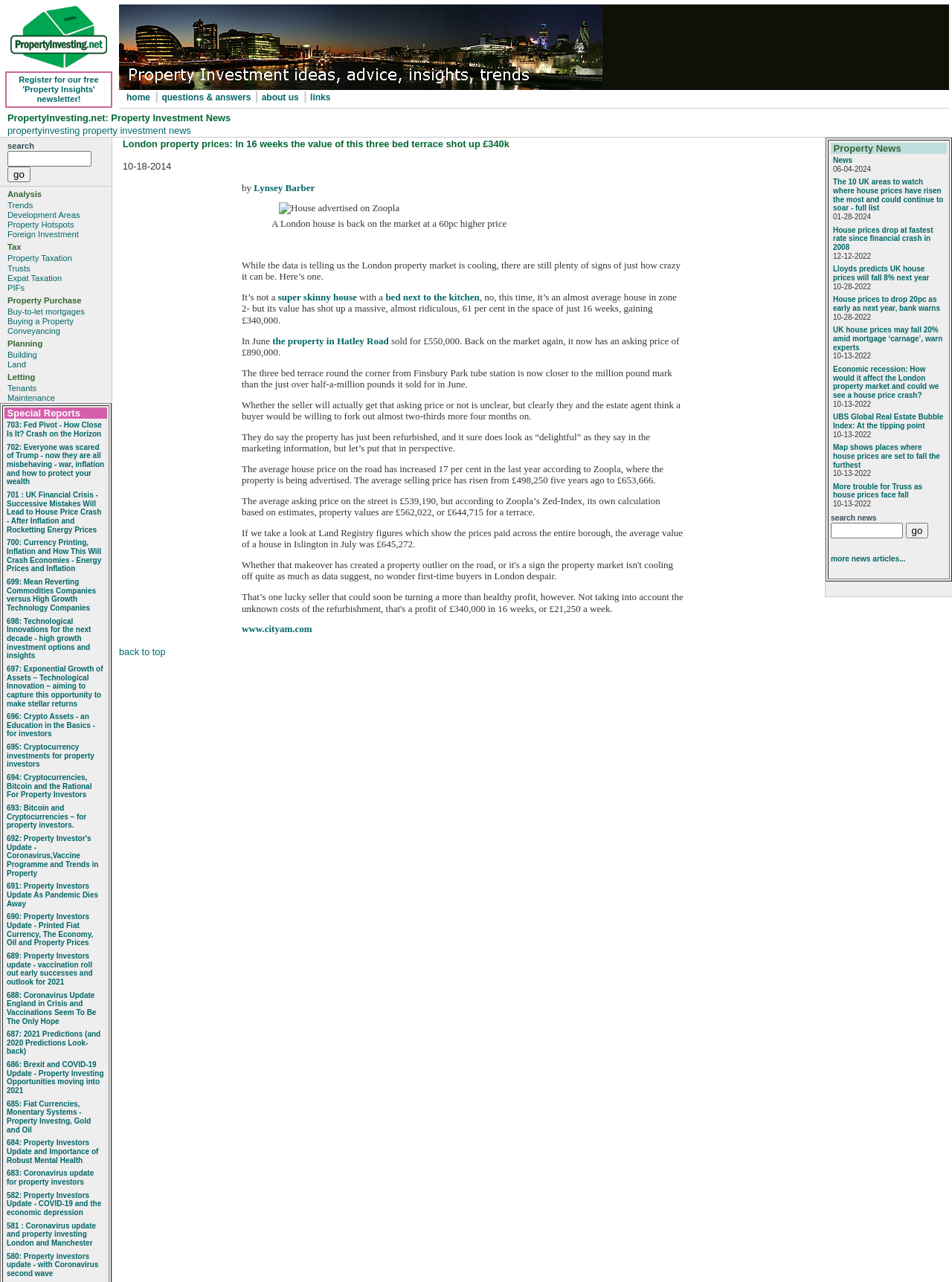Utilize the information from the image to answer the question in detail:
What type of reports are available on this website?

The website has a section dedicated to Special Reports, which suggests that these reports provide in-depth analysis and insights on specific topics related to property investment.